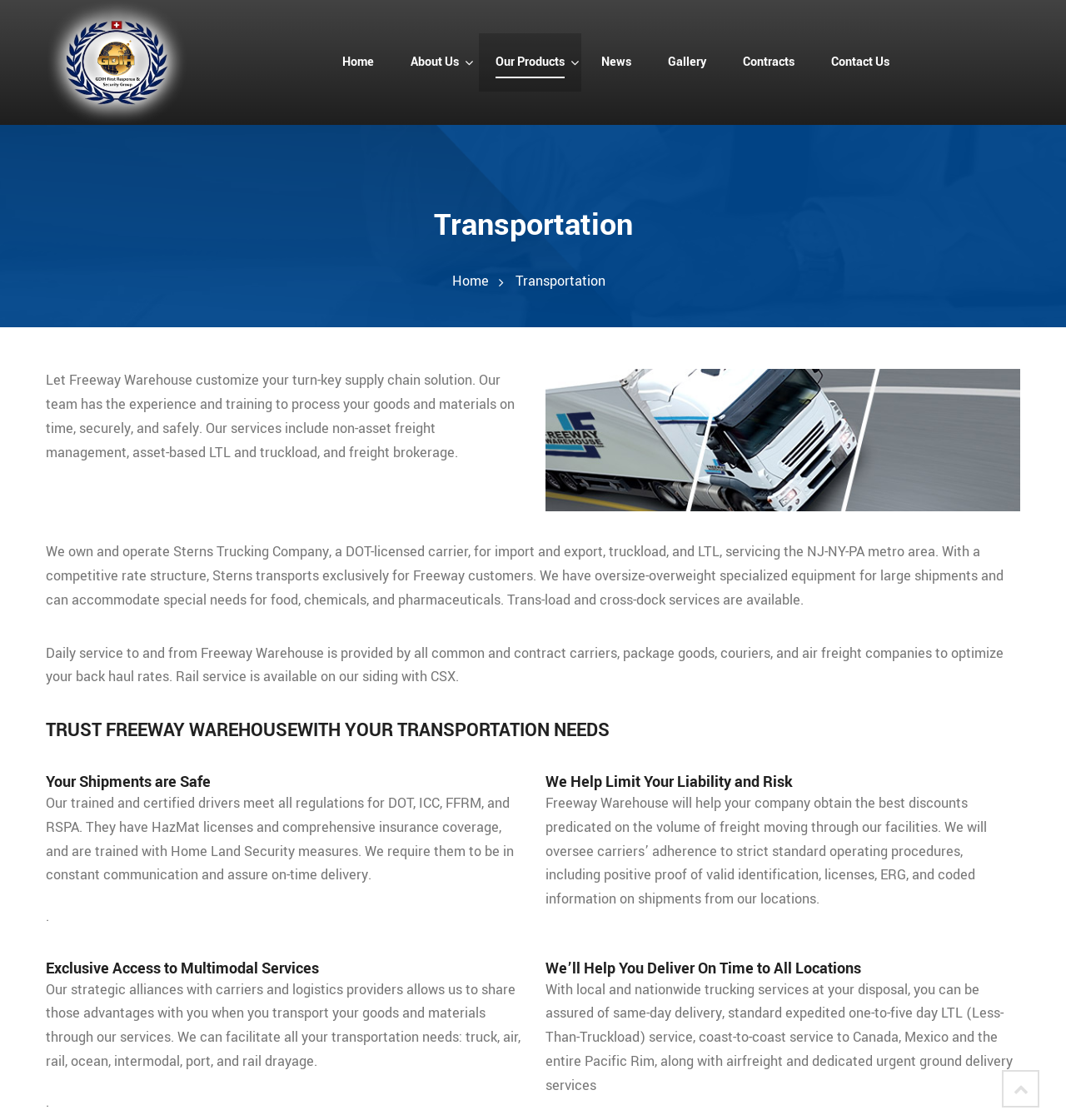Locate the UI element described by Home and provide its bounding box coordinates. Use the format (top-left x, top-left y, bottom-right x, bottom-right y) with all values as floating point numbers between 0 and 1.

[0.321, 0.048, 0.351, 0.063]